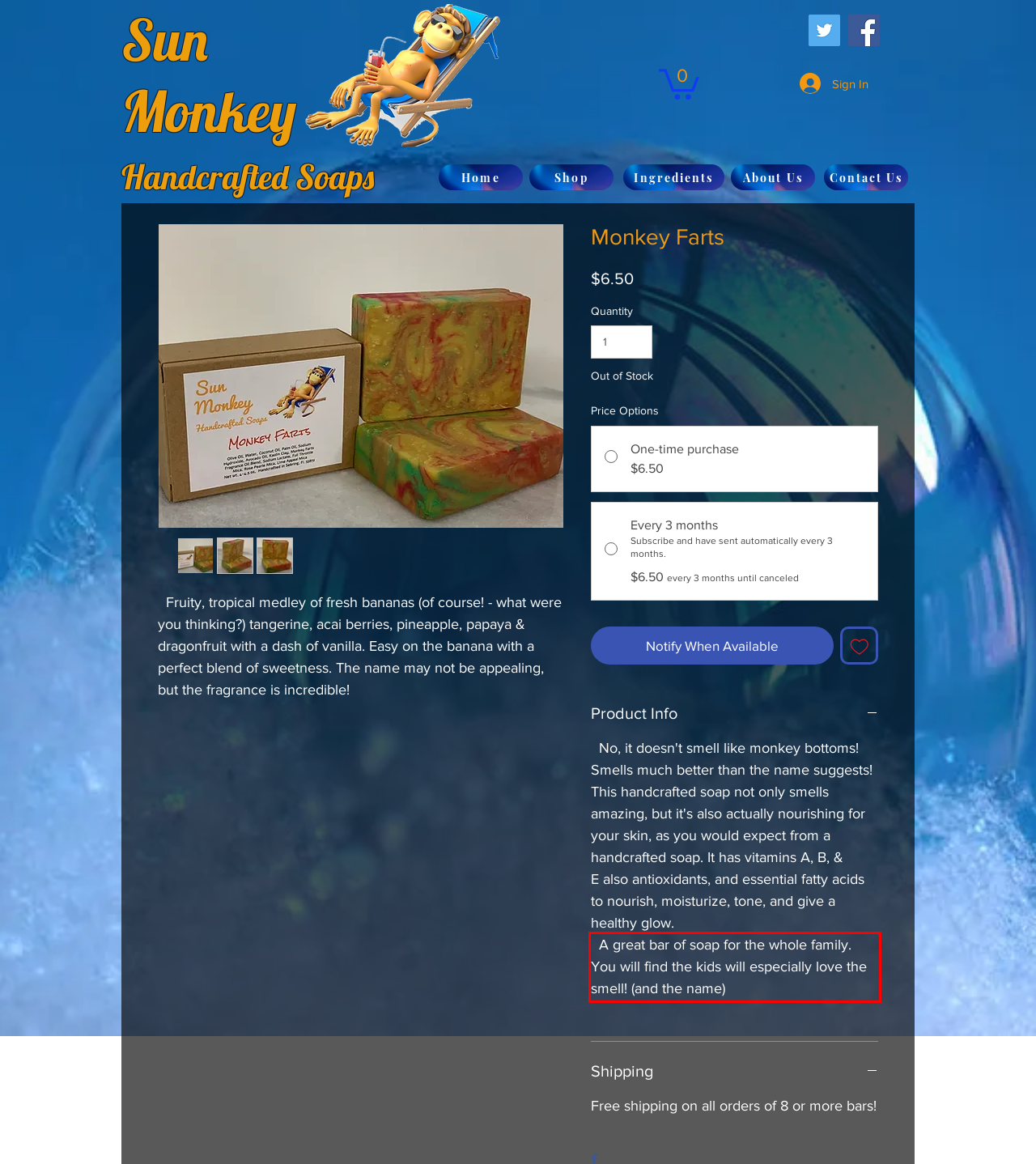The screenshot provided shows a webpage with a red bounding box. Apply OCR to the text within this red bounding box and provide the extracted content.

A great bar of soap for the whole family. You will find the kids will especially love the smell! (and the name)